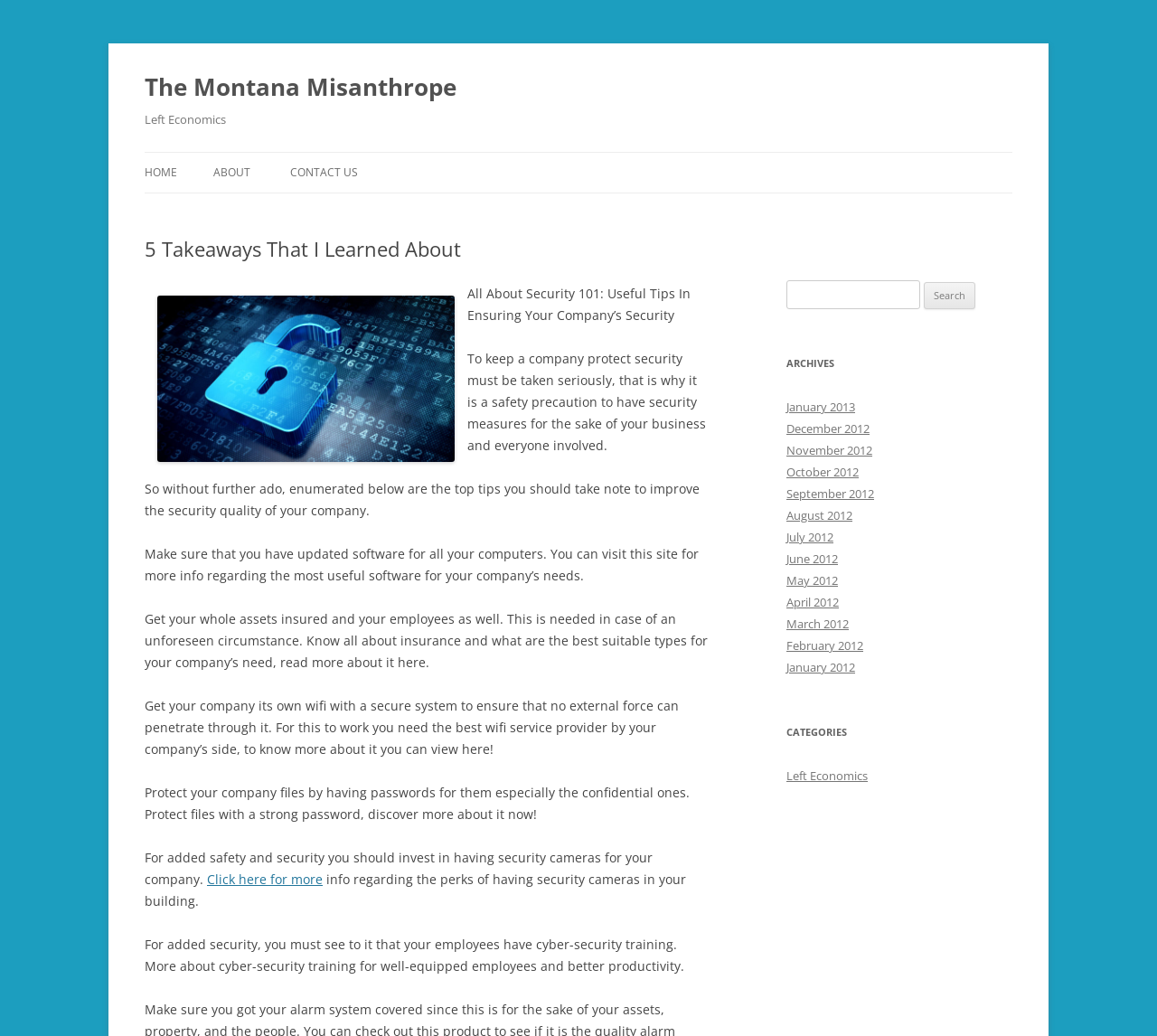Based on the visual content of the image, answer the question thoroughly: What is the purpose of the search bar?

I determined the purpose of the search bar by looking at the static text element 'Search for:' and the textbox and button elements nearby, which suggest that the user can input a search query and submit it to search the website.